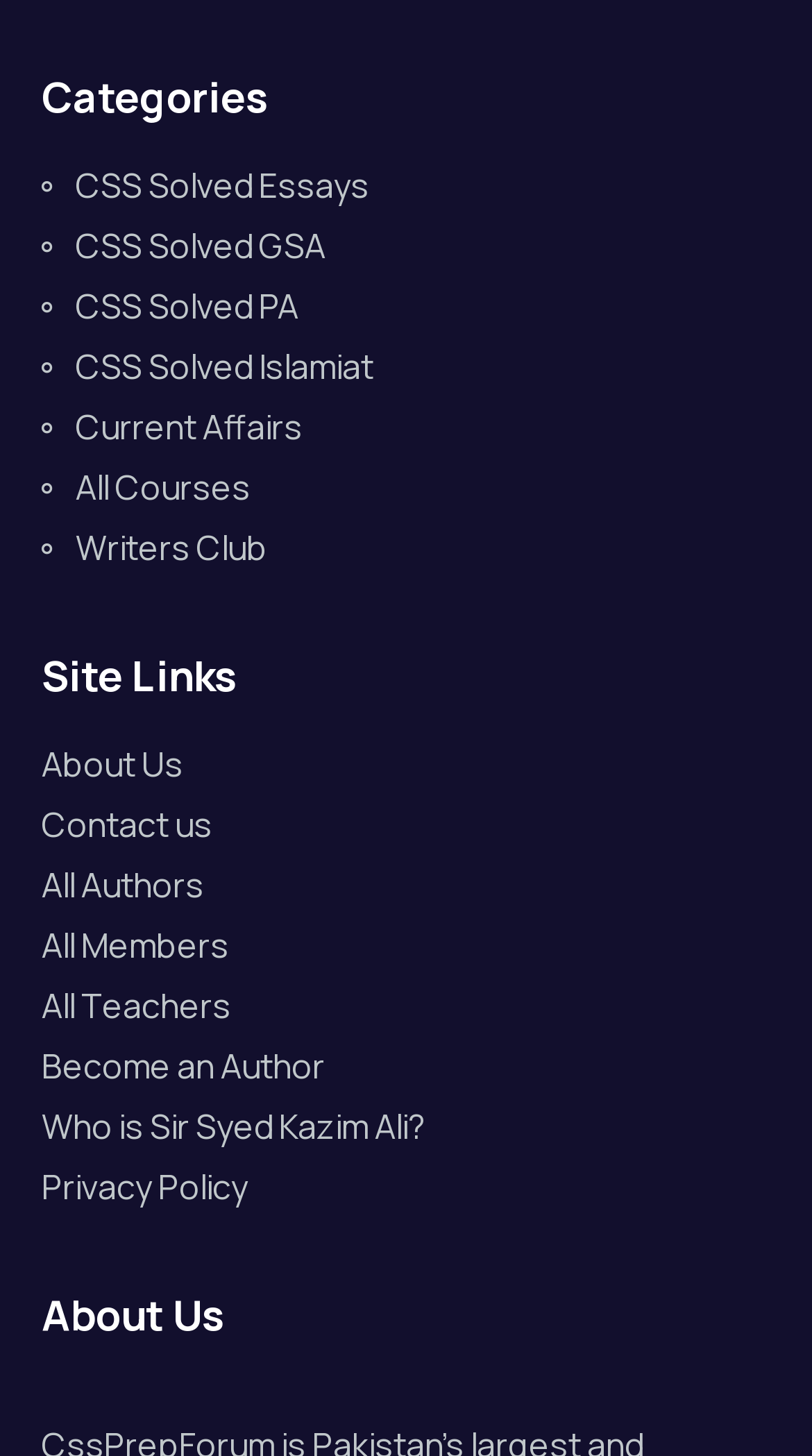What is the purpose of the 'Become an Author' link?
Using the information from the image, answer the question thoroughly.

The link 'Become an Author' is listed under the 'Site Links' section, suggesting that it is a call-to-action for users who want to become authors on the website. The purpose of this link is likely to guide users through the process of becoming an author.